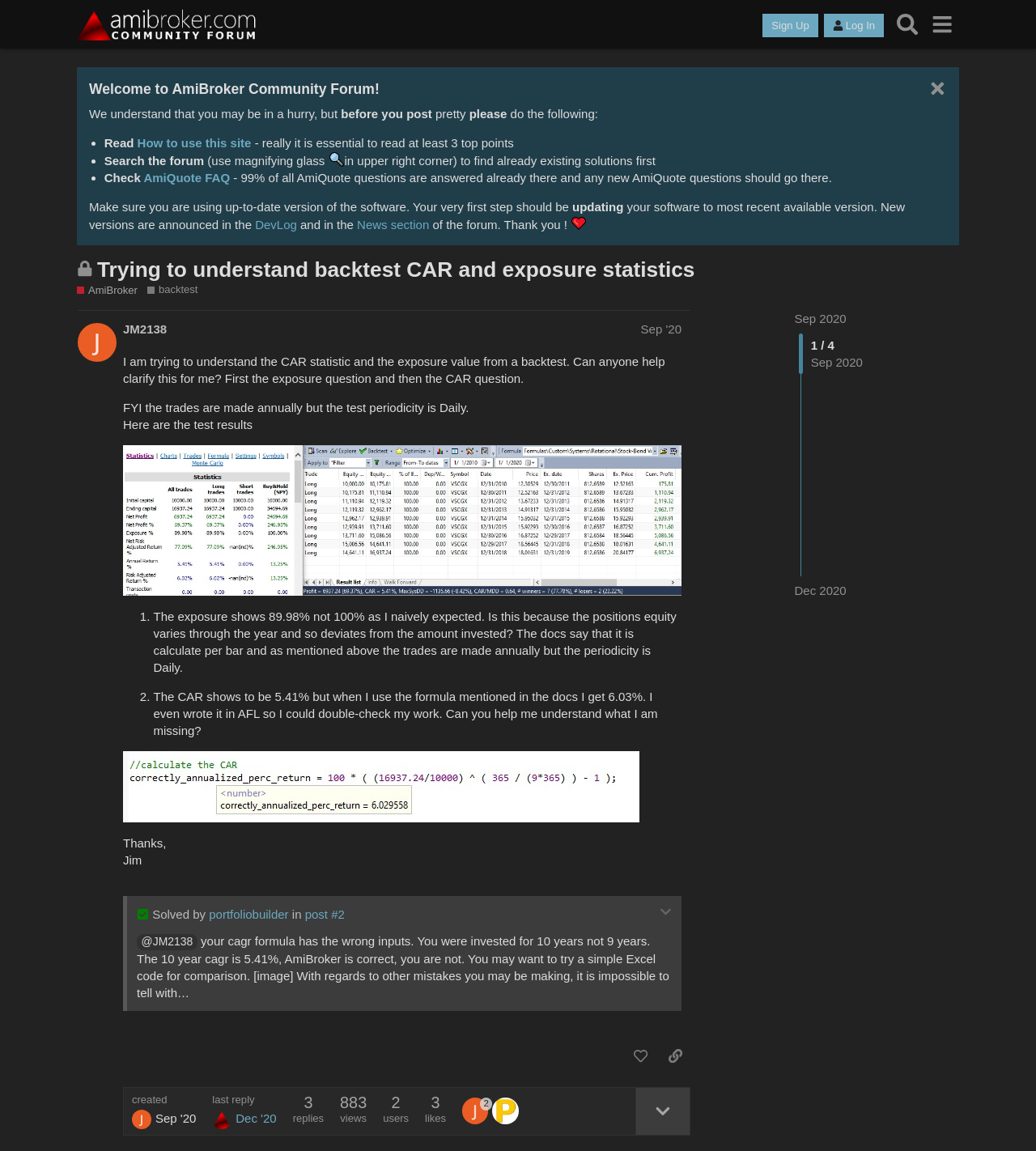Provide a one-word or brief phrase answer to the question:
Who is the author of the first post?

JM2138